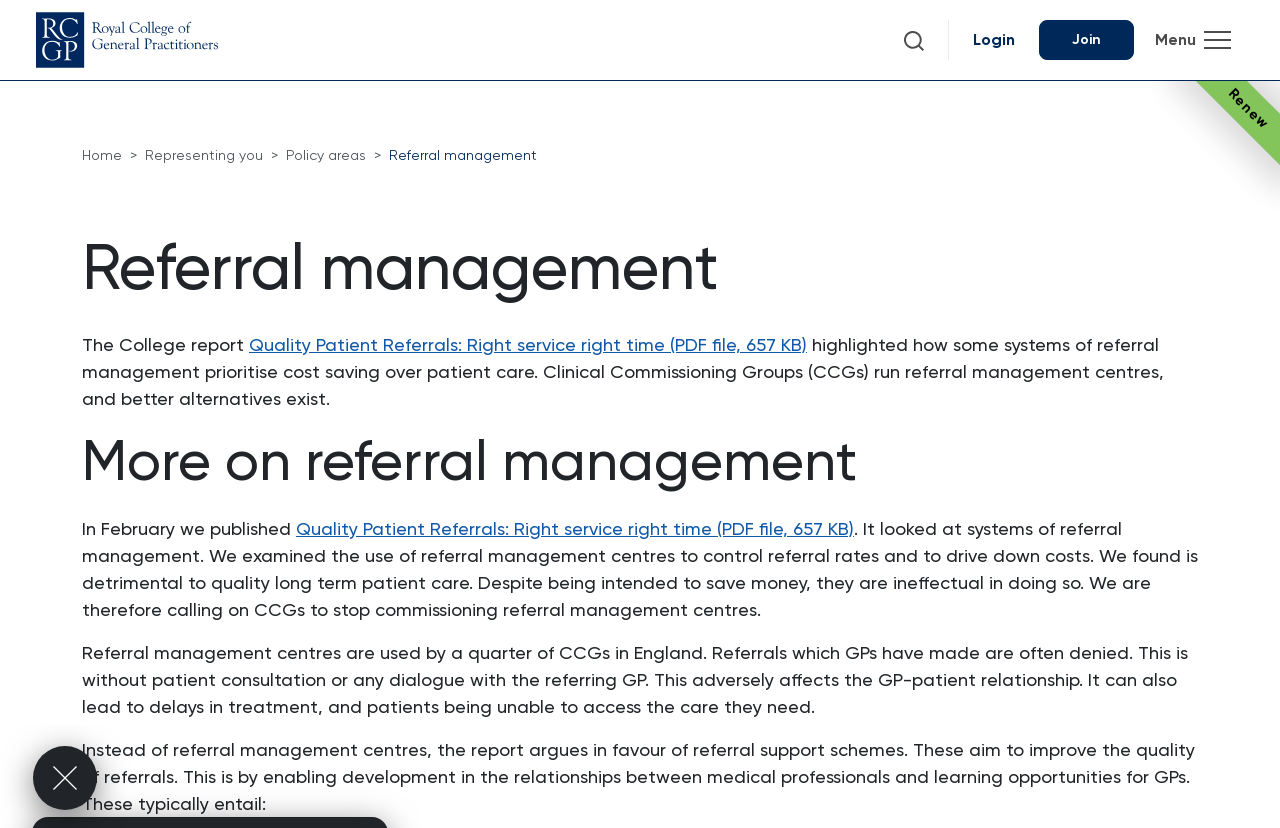Extract the bounding box coordinates for the UI element described as: "Royal College of General Practitioners".

[0.028, 0.014, 0.17, 0.082]